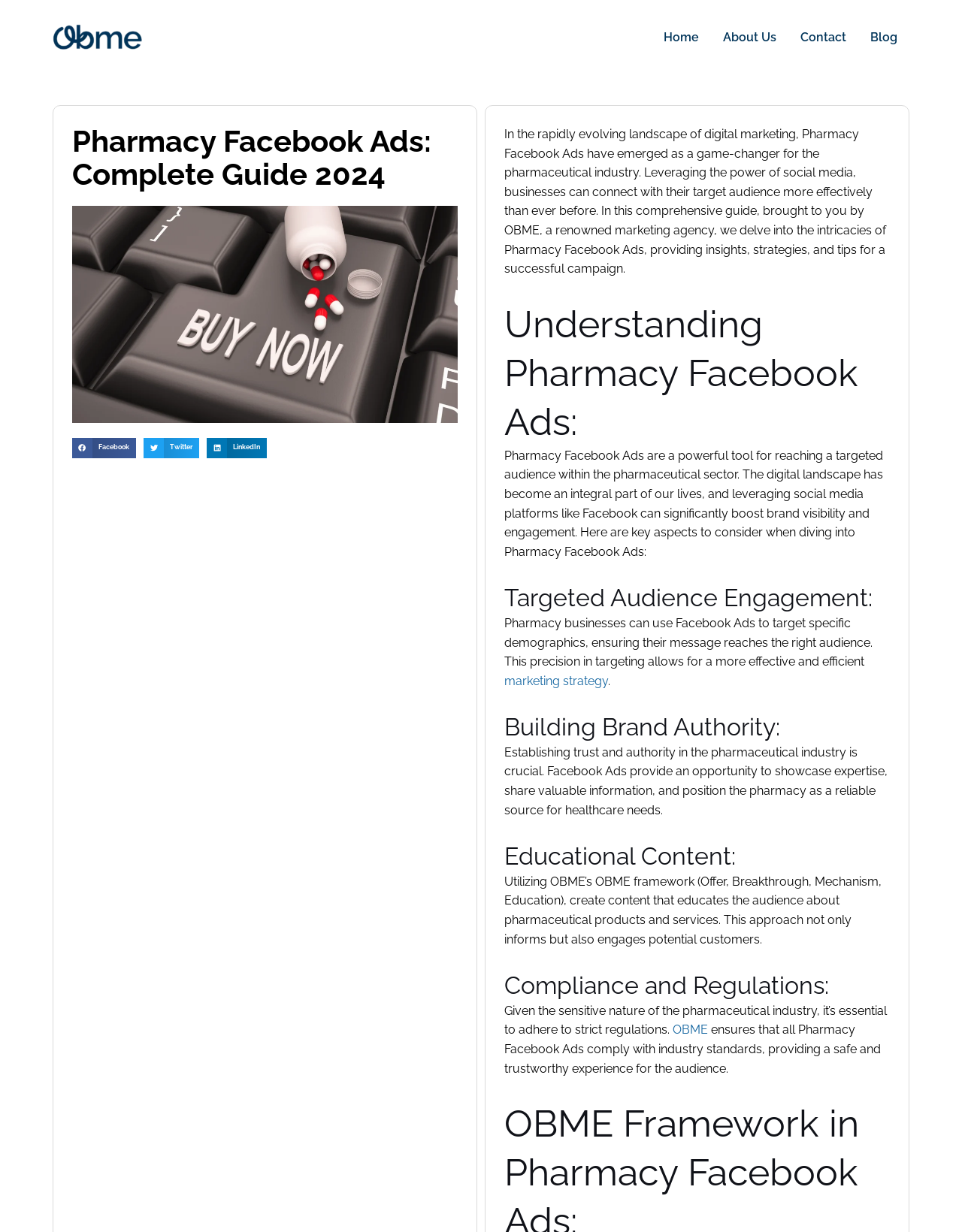Answer the question in one word or a short phrase:
What is the name of the marketing agency?

OBME